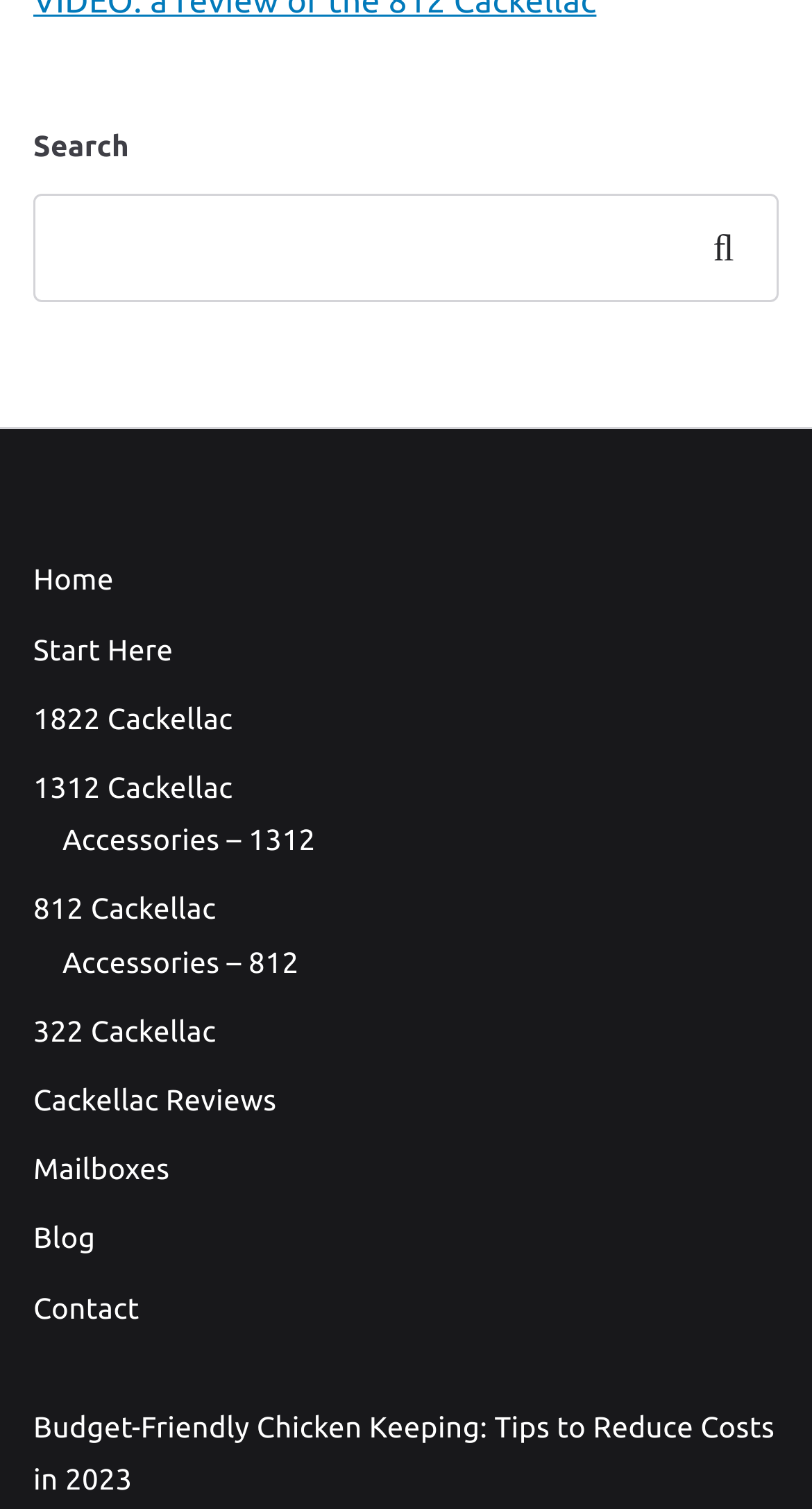Determine the bounding box coordinates of the region I should click to achieve the following instruction: "Go to the Home page". Ensure the bounding box coordinates are four float numbers between 0 and 1, i.e., [left, top, right, bottom].

None